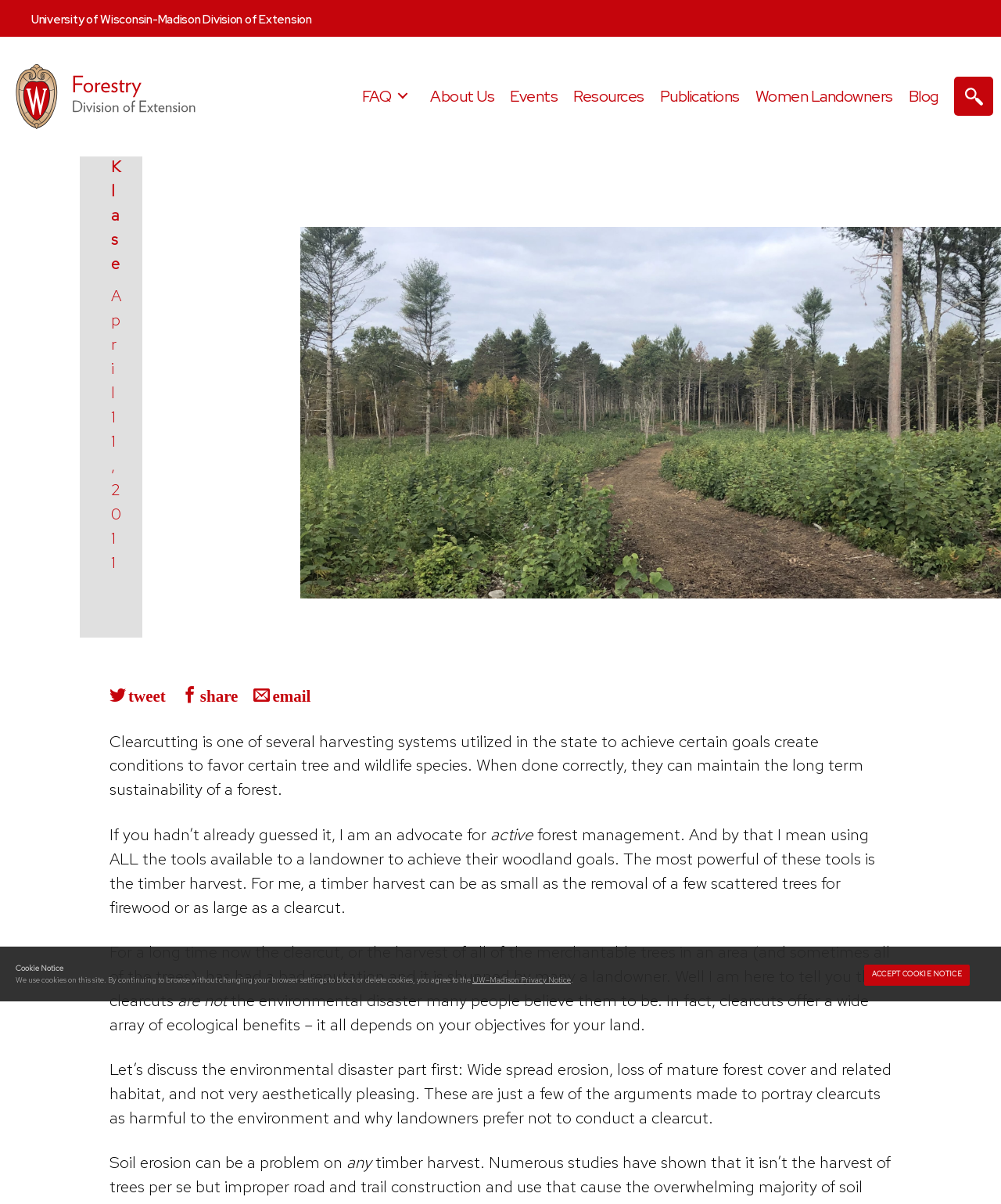Could you identify the text that serves as the heading for this webpage?

Ode to a clearcut